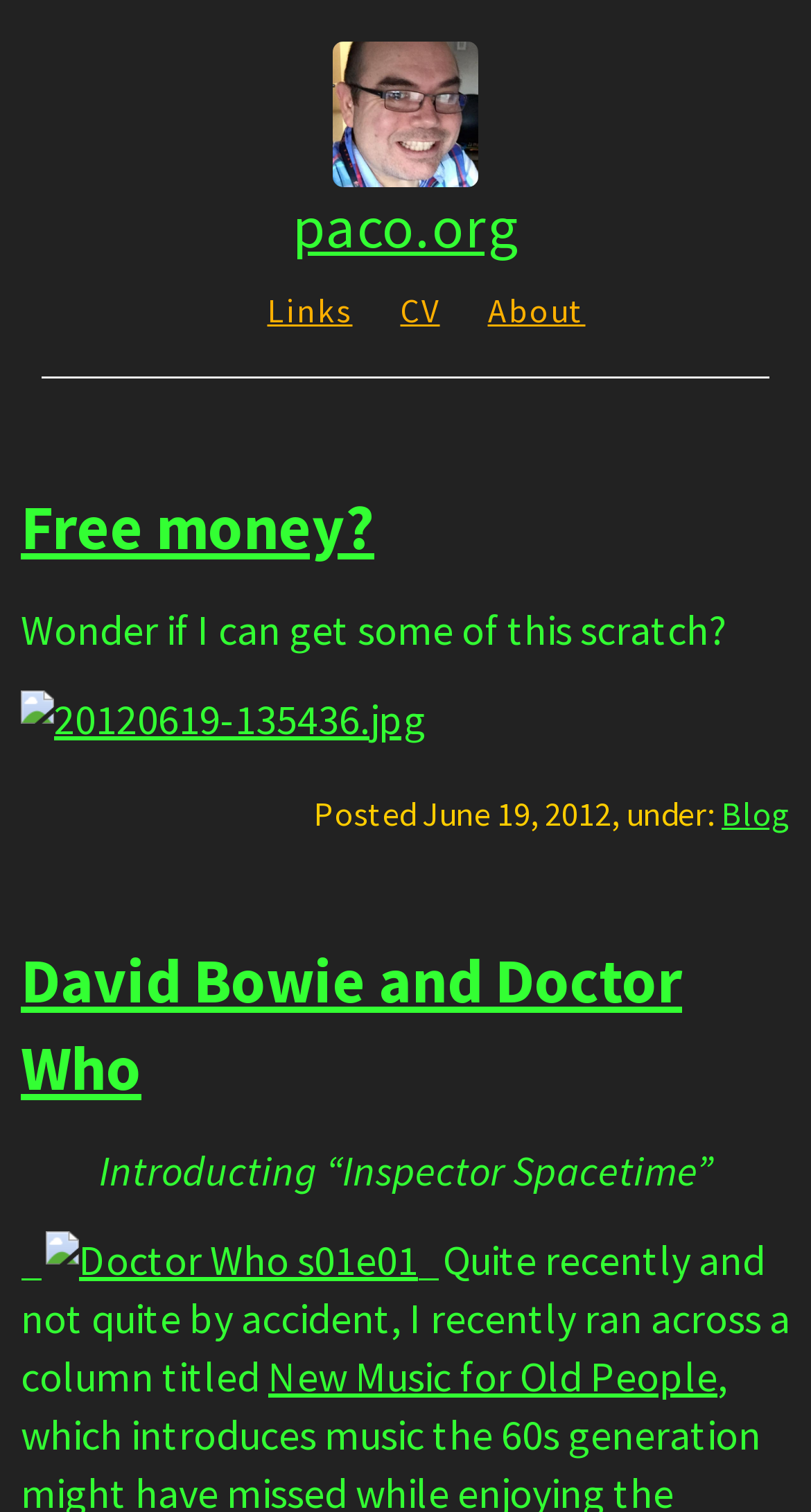Locate the bounding box coordinates of the clickable element to fulfill the following instruction: "check the article 'Free money?'". Provide the coordinates as four float numbers between 0 and 1 in the format [left, top, right, bottom].

[0.026, 0.321, 0.462, 0.374]